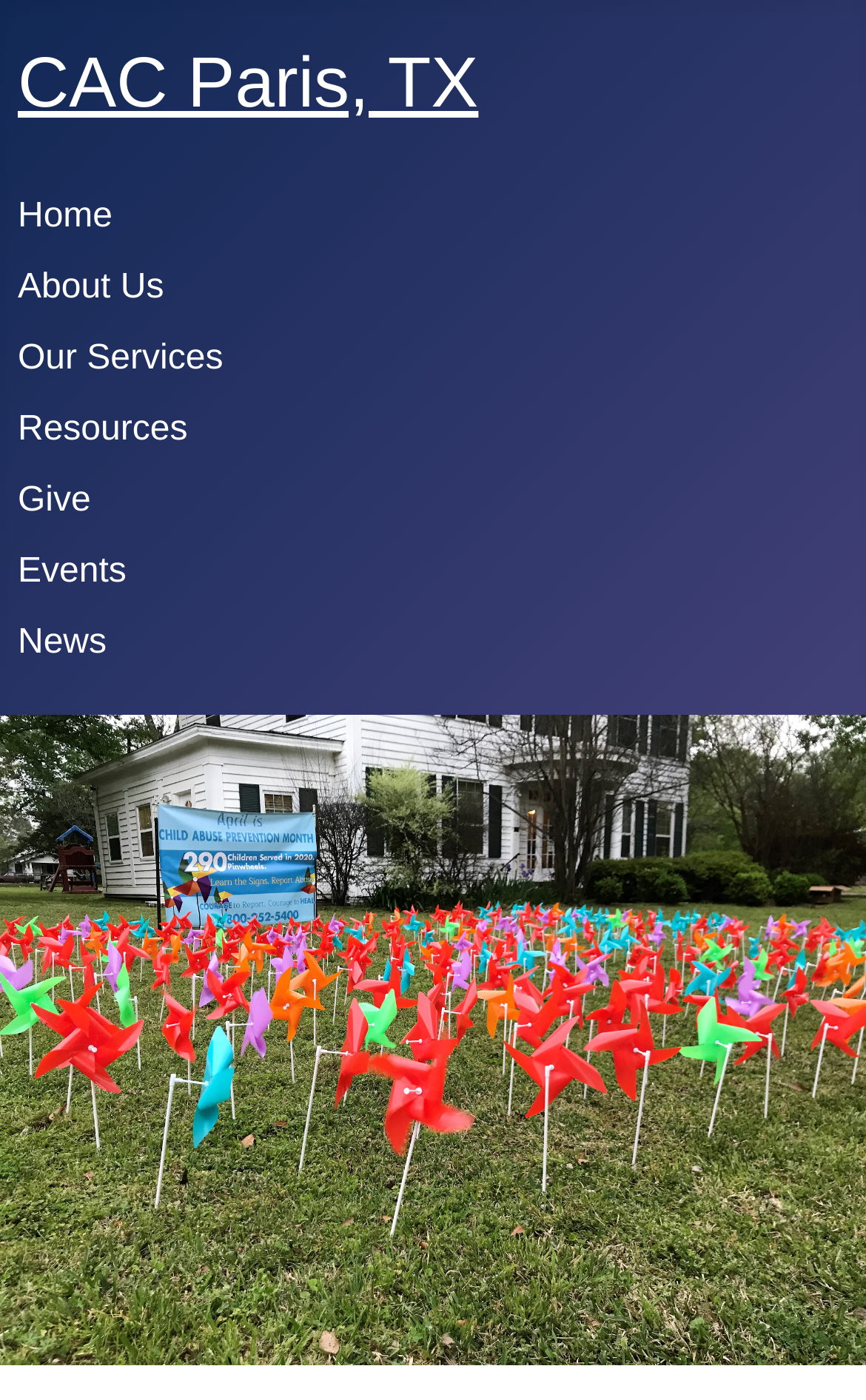Determine the bounding box coordinates of the target area to click to execute the following instruction: "visit the CAC Paris website."

[0.021, 0.03, 0.552, 0.087]